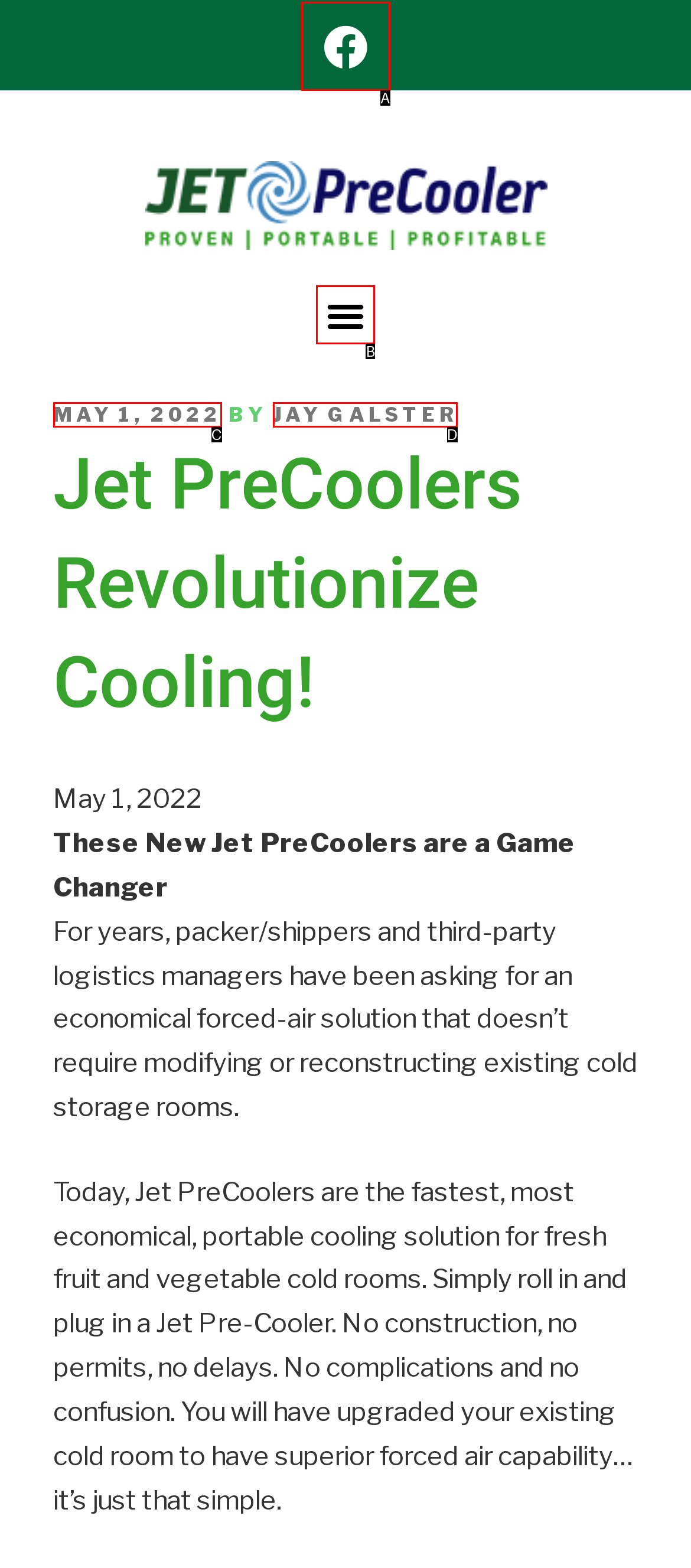Find the option that matches this description: 38 巻
Provide the corresponding letter directly.

None